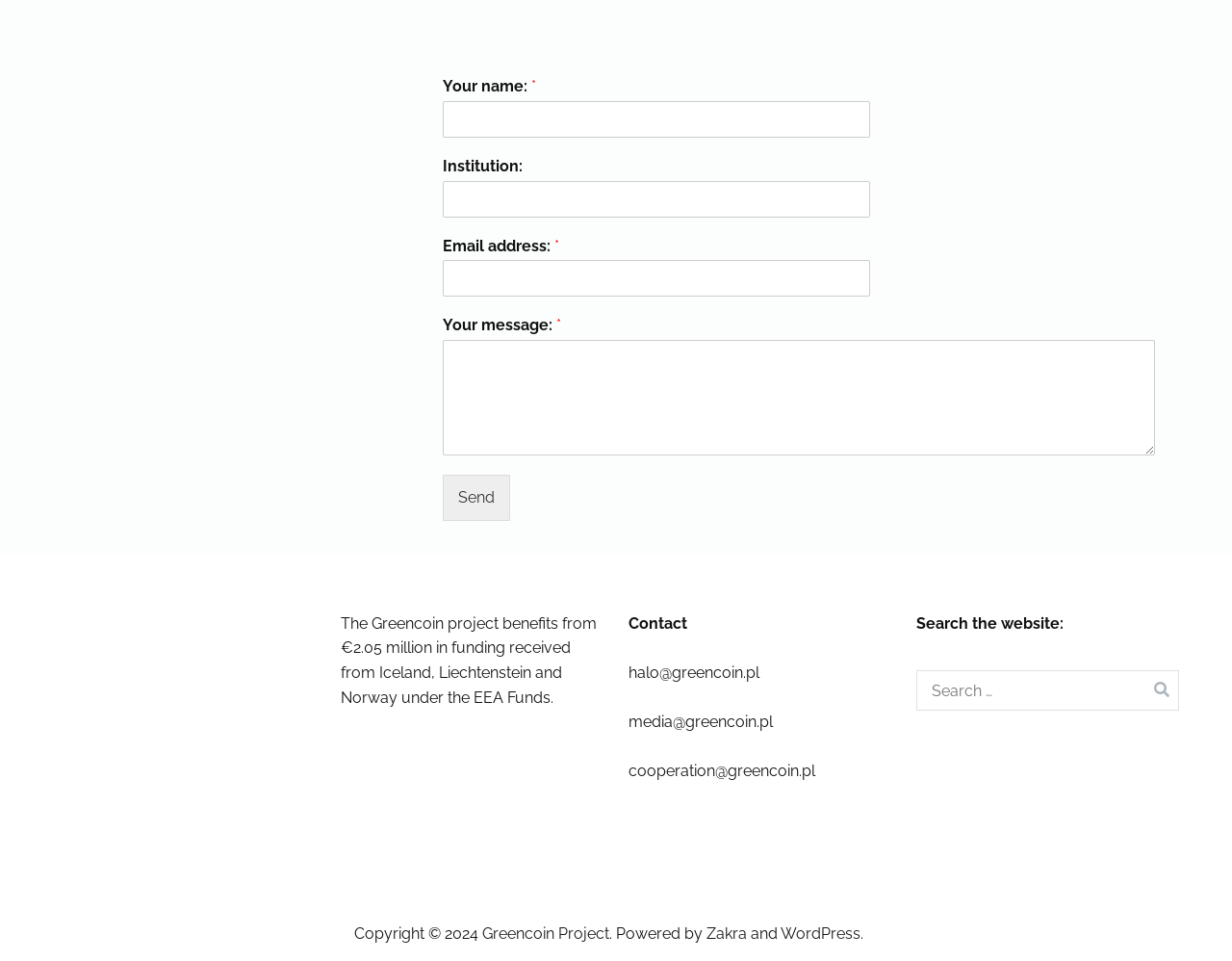Determine the bounding box coordinates for the area that needs to be clicked to fulfill this task: "Click the Send button". The coordinates must be given as four float numbers between 0 and 1, i.e., [left, top, right, bottom].

[0.359, 0.494, 0.414, 0.542]